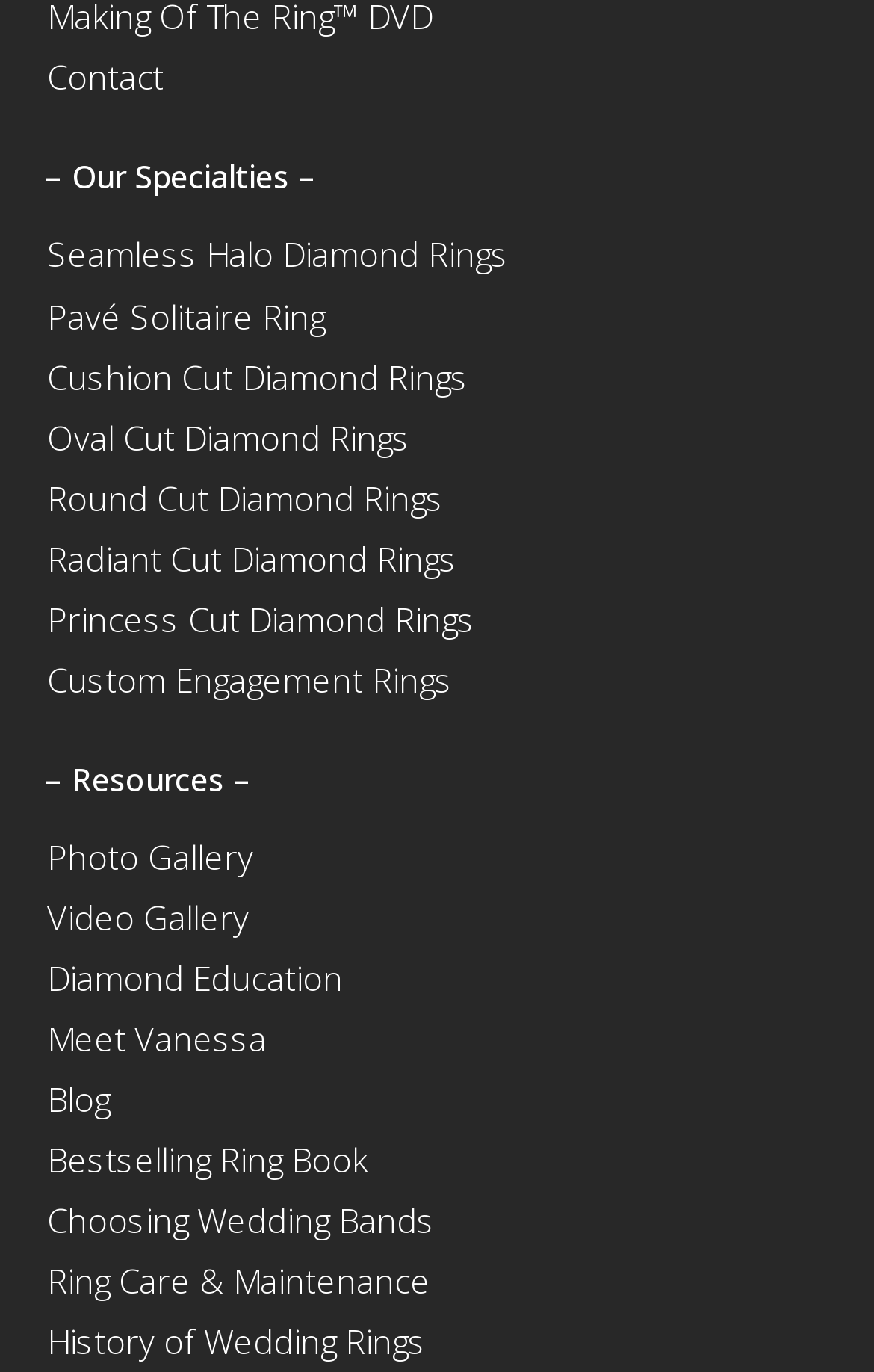Using the element description Video Gallery, predict the bounding box coordinates for the UI element. Provide the coordinates in (top-left x, top-left y, bottom-right x, bottom-right y) format with values ranging from 0 to 1.

[0.054, 0.652, 0.285, 0.684]